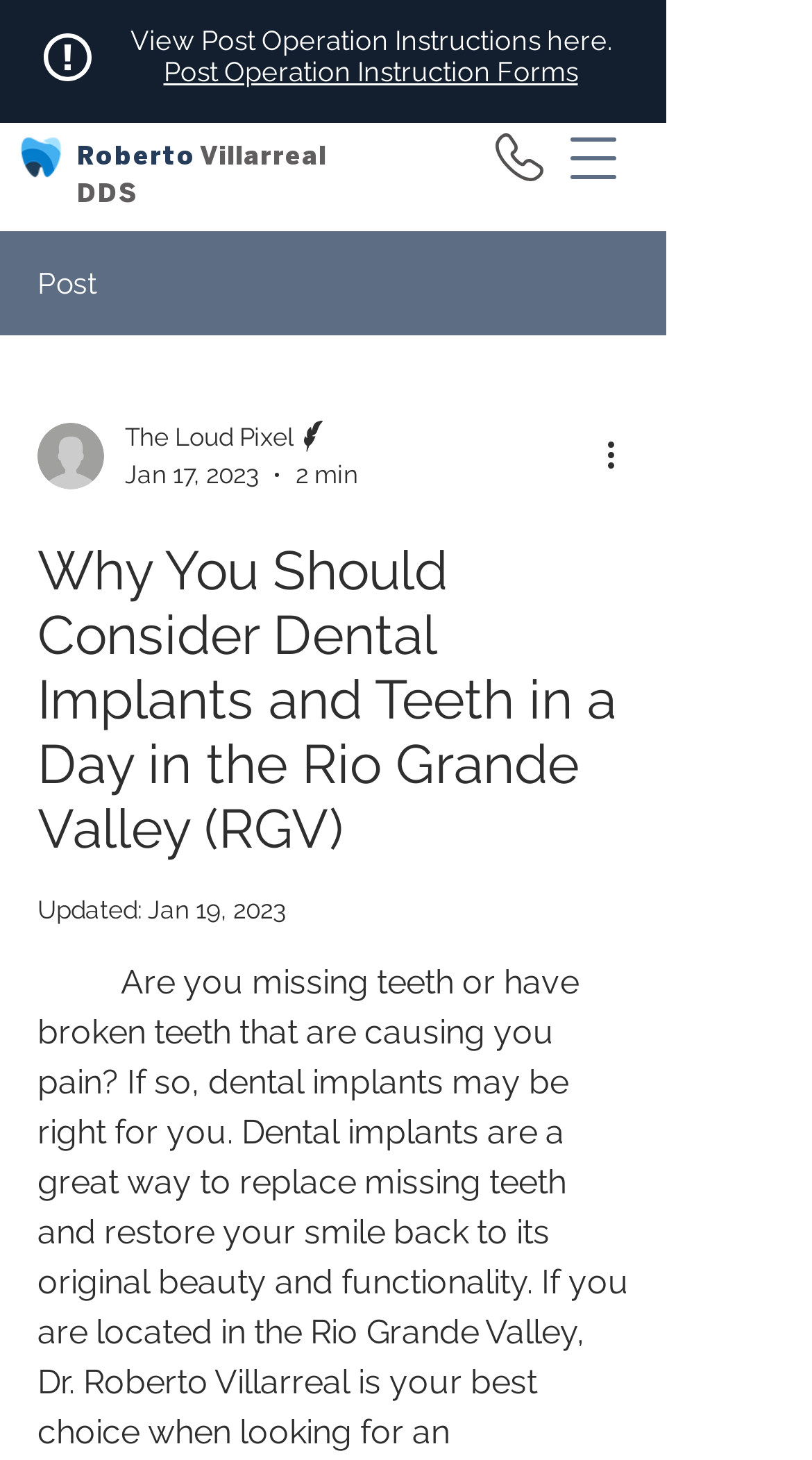Produce a meticulous description of the webpage.

This webpage appears to be a blog post or article about dental implants and teeth in a day in the Rio Grande Valley (RGV). At the top left, there is a blue and white logo of a dentist clinic. Next to the logo, there is a link to "Roberto Villarreal DDS". On the top right, there is a button to open a navigation menu.

Below the navigation button, there is a static text "View Post Operation Instructions here." followed by a text "Post Operation Instruction Forms". 

In the main content area, there is a post with a heading "Why You Should Consider Dental Implants and Teeth in a Day in the Rio Grande Valley (RGV)". The post has a writer's picture and a publication date of "Jan 17, 2023" on the top left. The writer's name is "The Loud Pixel" and there is a "More actions" button on the top right.

The post content is not explicitly described in the accessibility tree, but based on the meta description, it likely discusses the benefits of dental implants and teeth in a day, especially for those who are missing teeth or have broken teeth that are causing pain in the RGV area. The post also has an "Updated" date of "Jan 19, 2023" at the bottom.